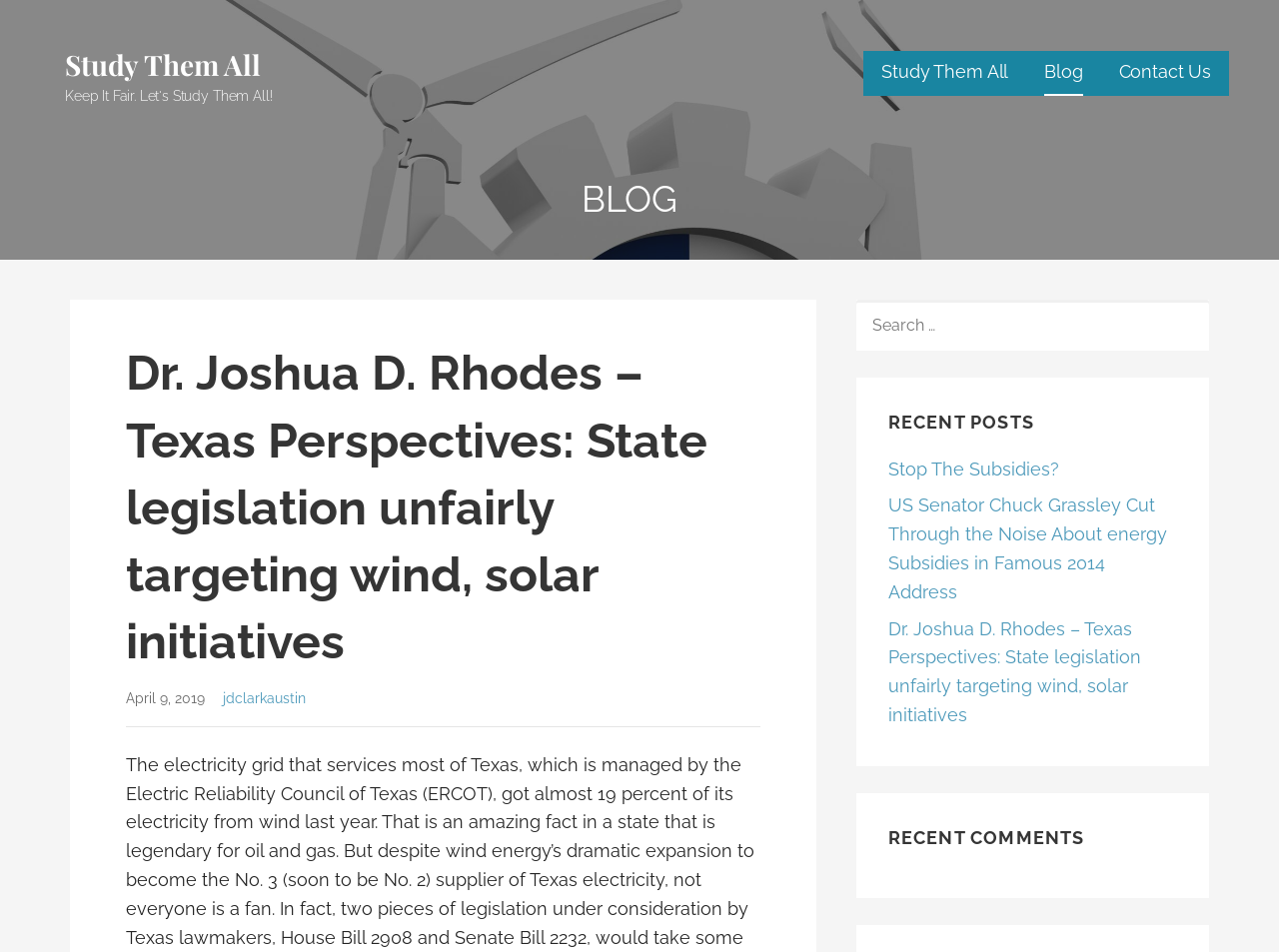Provide a one-word or short-phrase answer to the question:
What are the recent posts about?

Energy subsidies